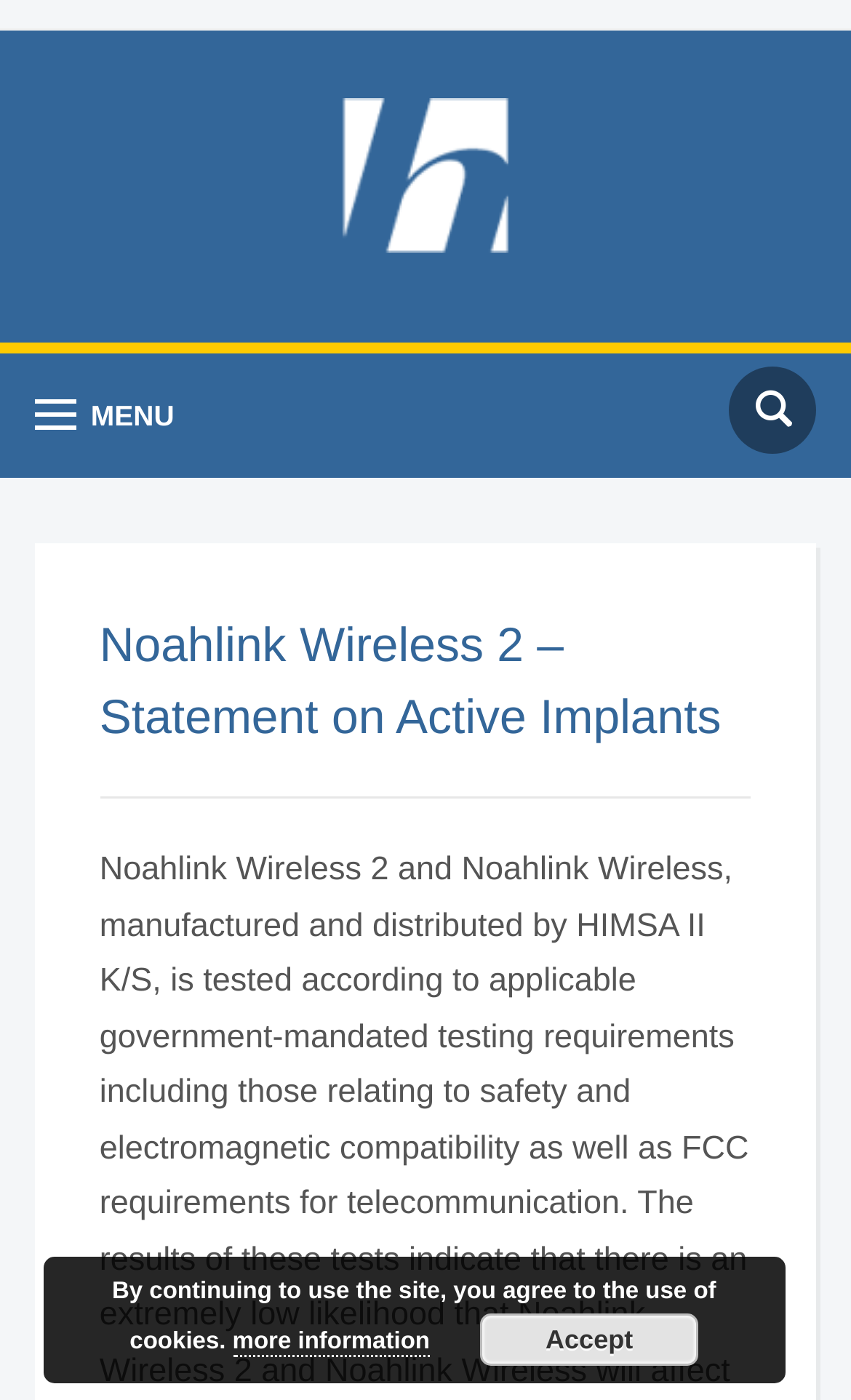Please provide a short answer using a single word or phrase for the question:
How many buttons are there on the webpage?

2